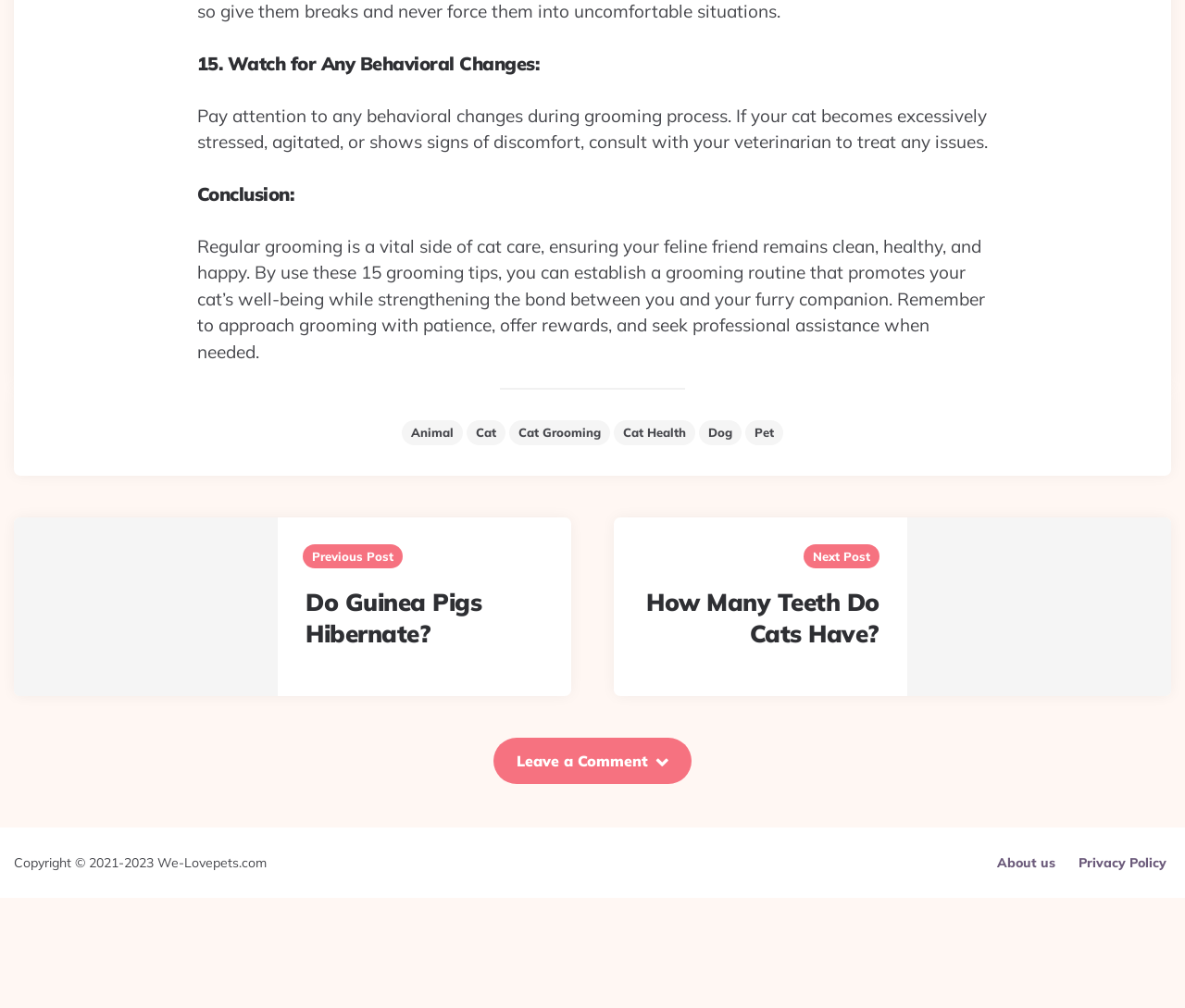Given the element description "dog" in the screenshot, predict the bounding box coordinates of that UI element.

[0.59, 0.417, 0.626, 0.442]